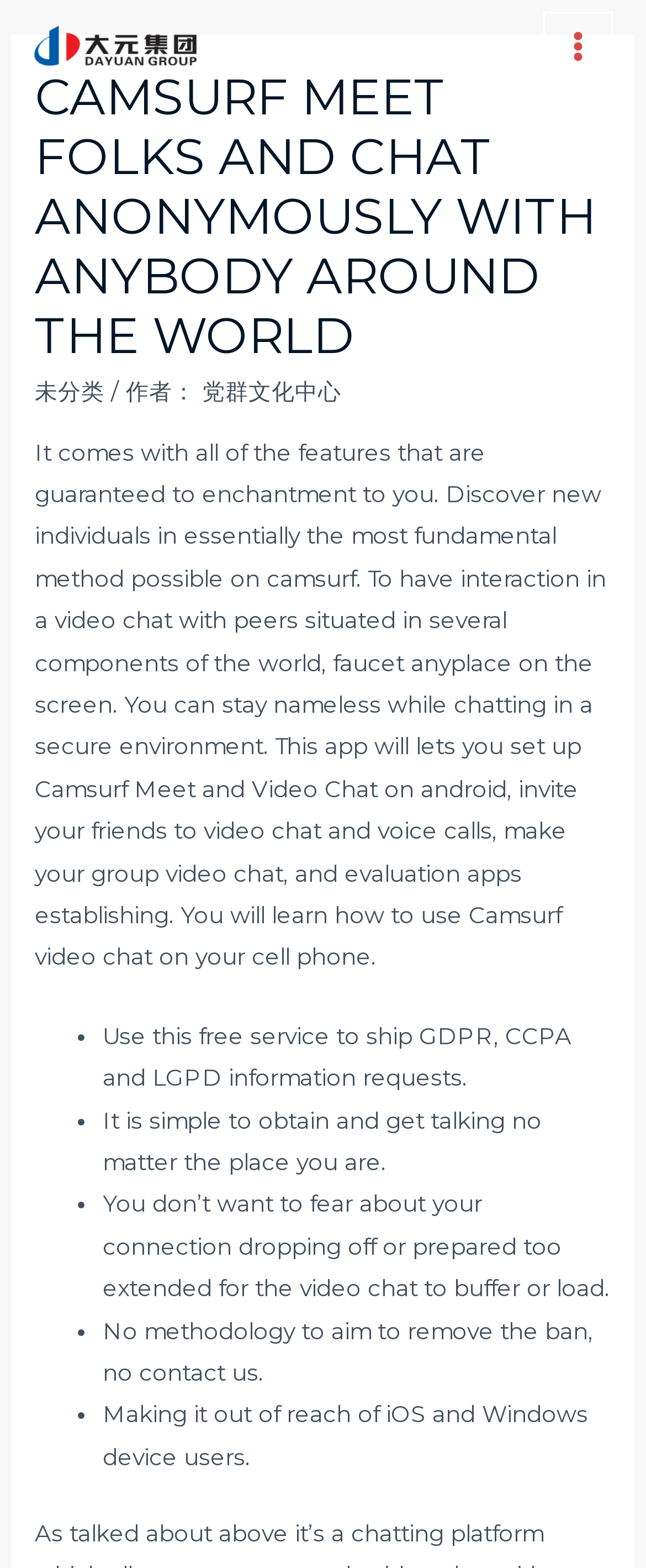What is the advantage of using this video chat service?
Use the information from the image to give a detailed answer to the question.

The webpage mentions that users don't need to worry about their connection dropping off or waiting too long for the video chat to buffer or load. This suggests that the service is reliable and provides a seamless video chatting experience.